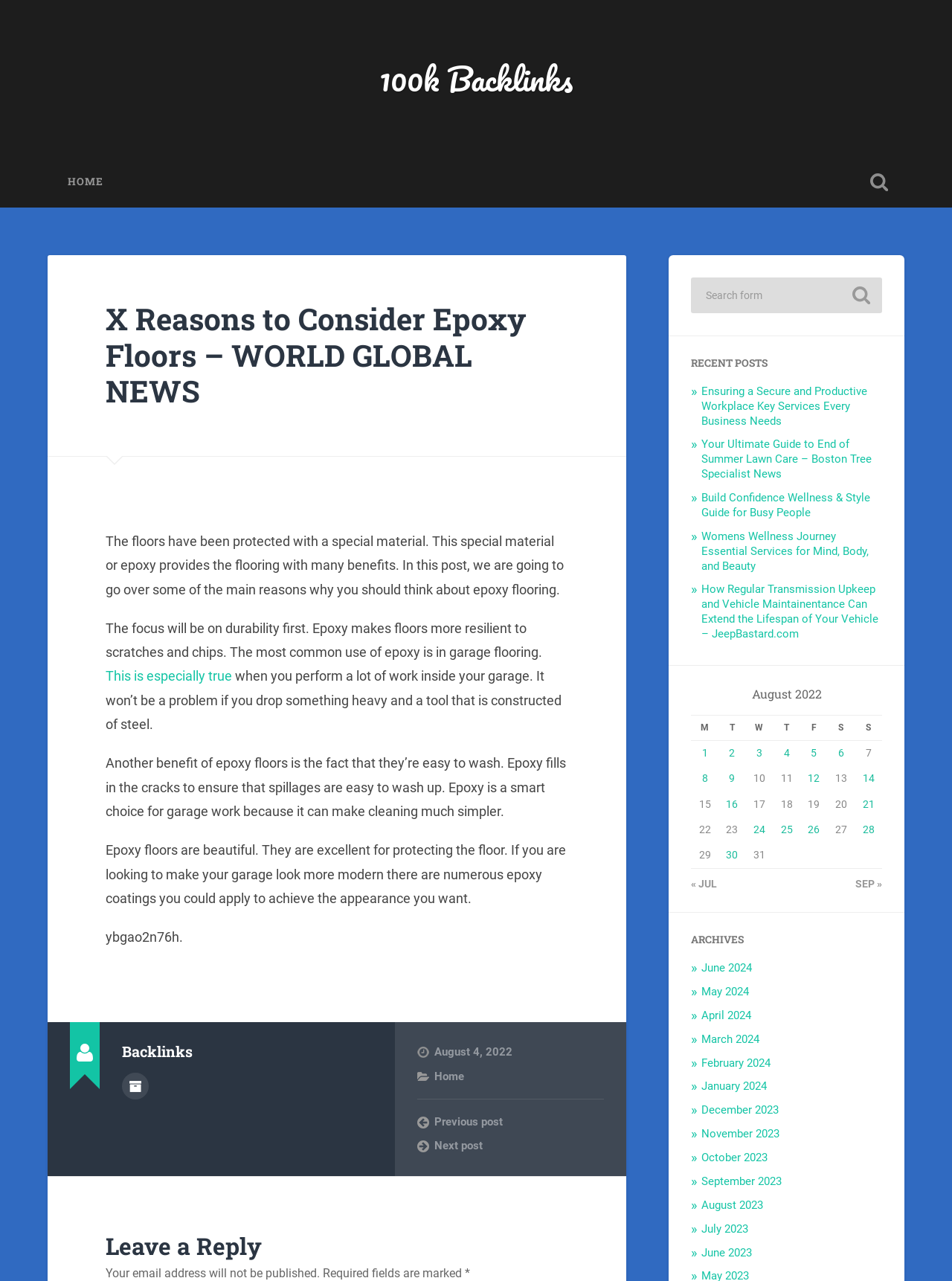Respond to the question with just a single word or phrase: 
What is the effect of epoxy on garage floors?

Makes floors more resilient